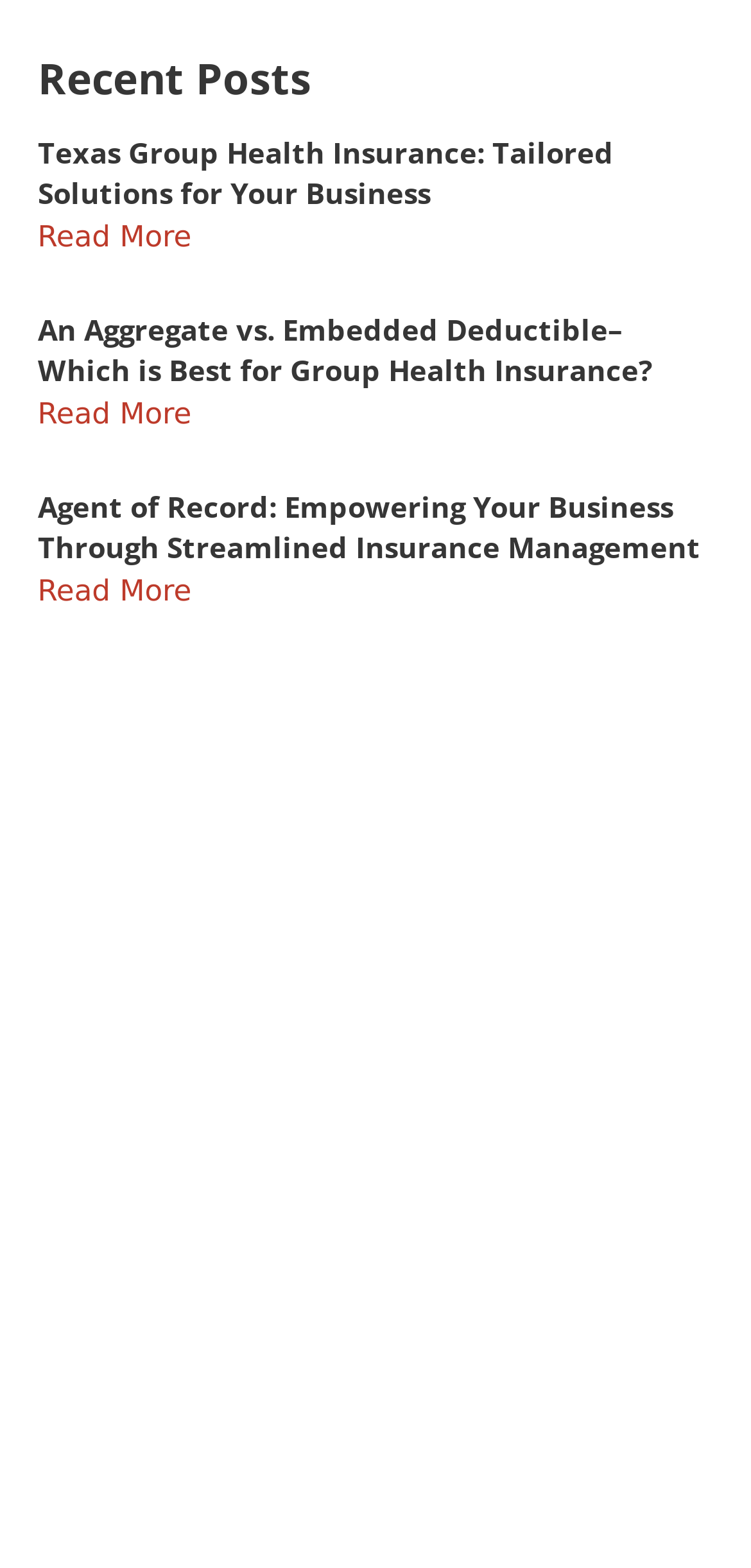Predict the bounding box coordinates of the area that should be clicked to accomplish the following instruction: "Contact us via phone". The bounding box coordinates should consist of four float numbers between 0 and 1, i.e., [left, top, right, bottom].

[0.05, 0.677, 0.862, 0.718]